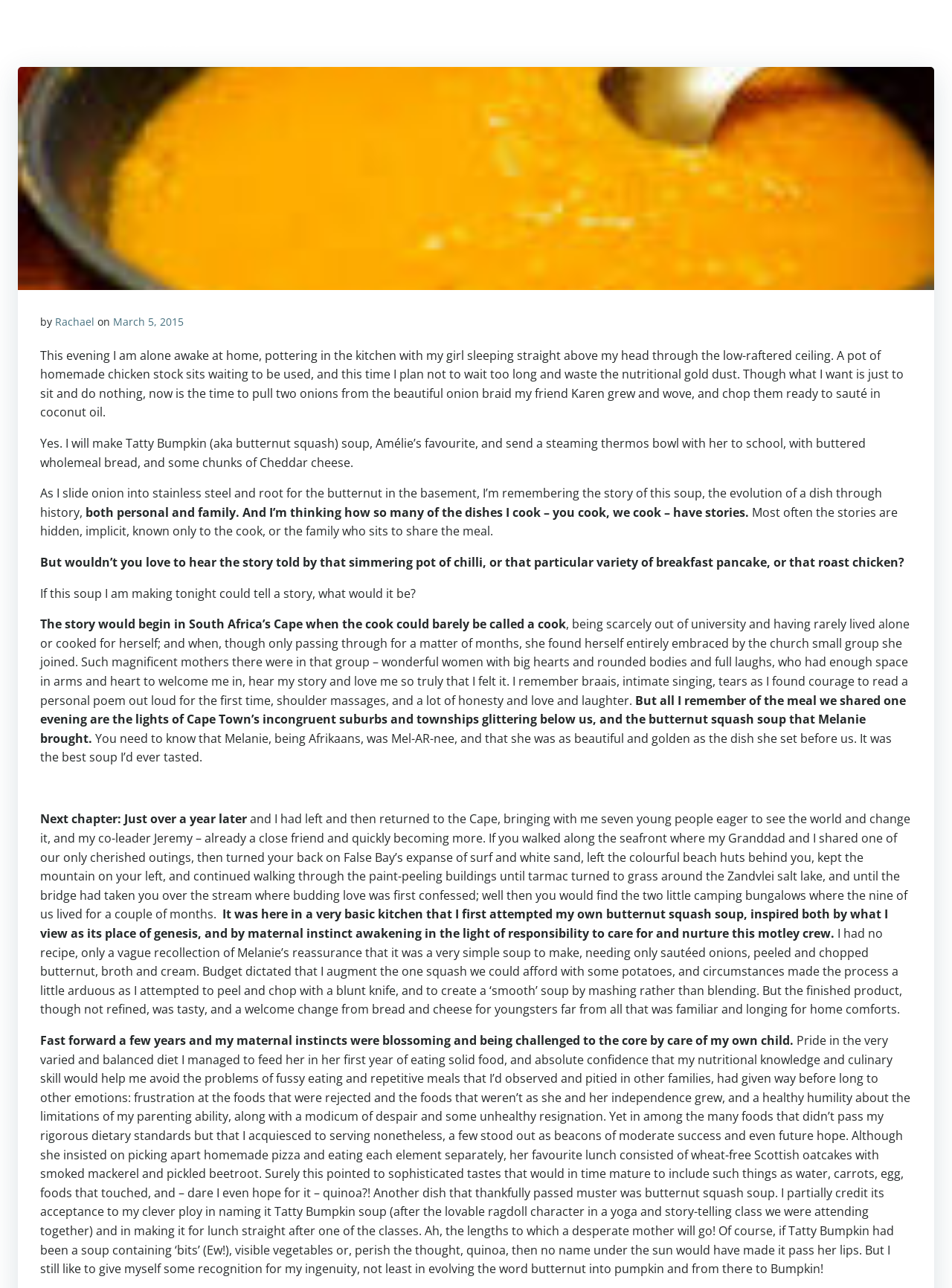What is the main ingredient of the soup?
Provide a detailed answer to the question, using the image to inform your response.

The main ingredient of the soup is mentioned in the text as 'butternut squash', which is also referred to as 'Tatty Bumpkin' in the story.